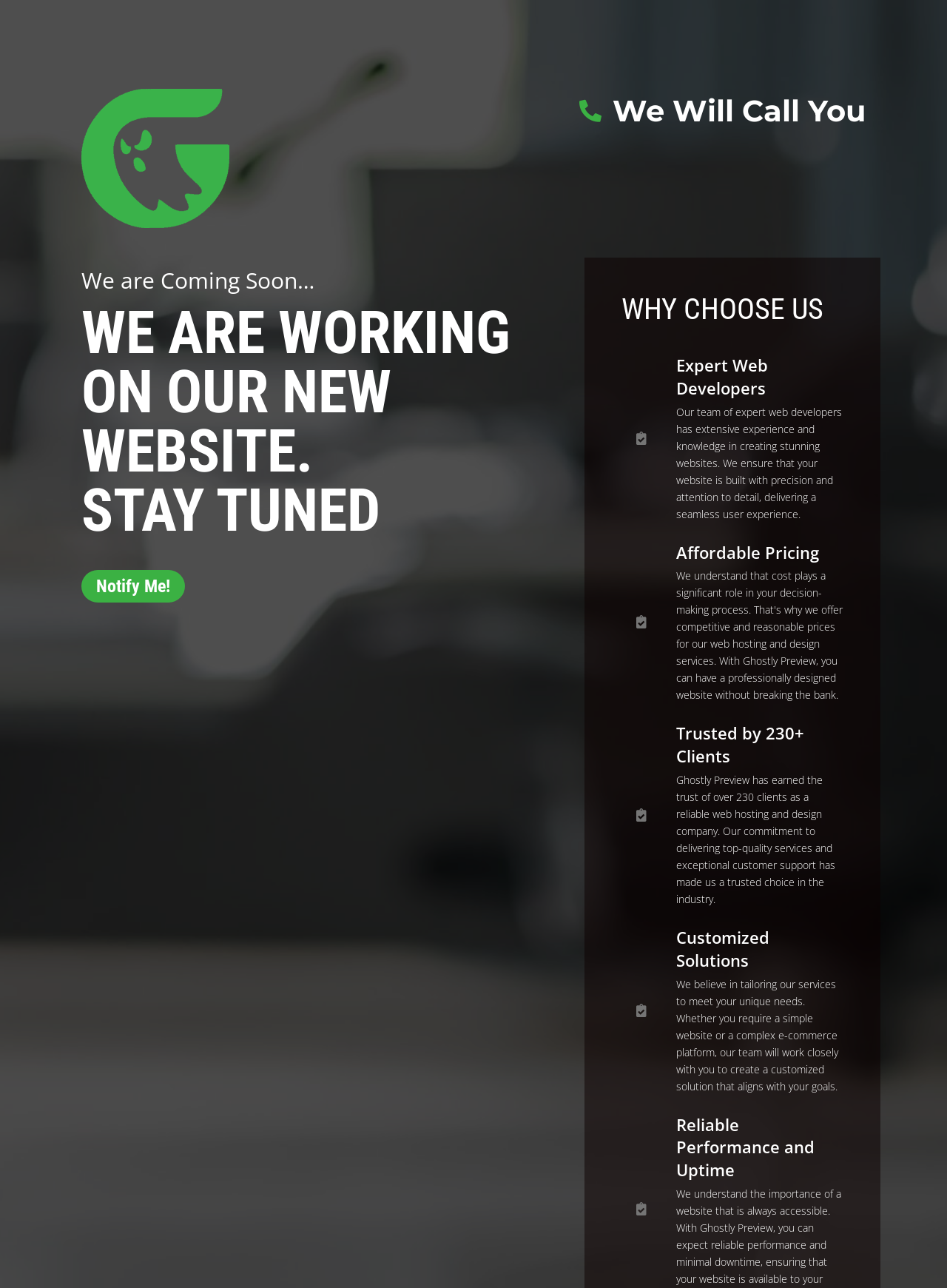What is the company's current status?
Look at the screenshot and respond with a single word or phrase.

Coming Soon